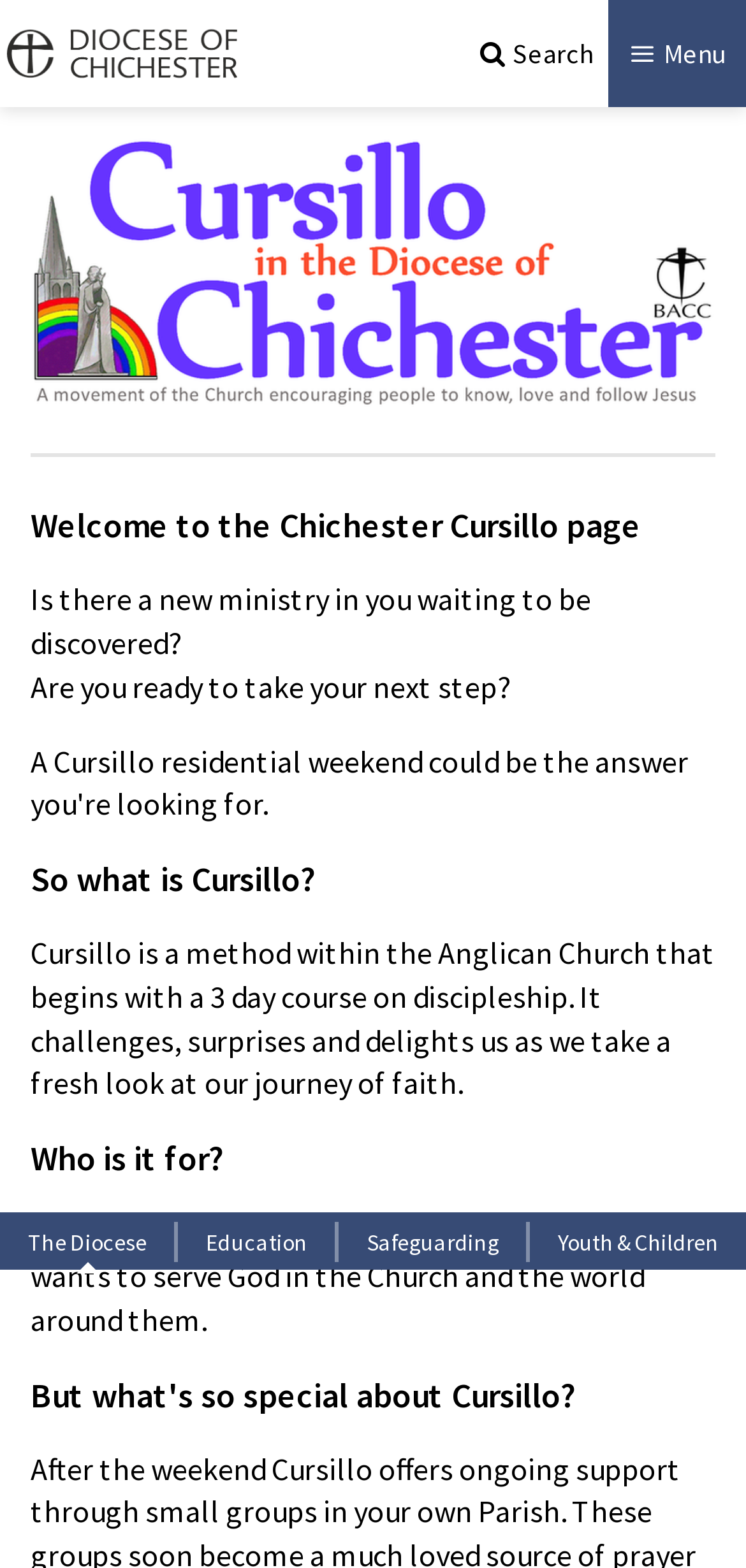Based on the element description The Diocese, identify the bounding box coordinates for the UI element. The coordinates should be in the format (top-left x, top-left y, bottom-right x, bottom-right y) and within the 0 to 1 range.

[0.0, 0.779, 0.233, 0.804]